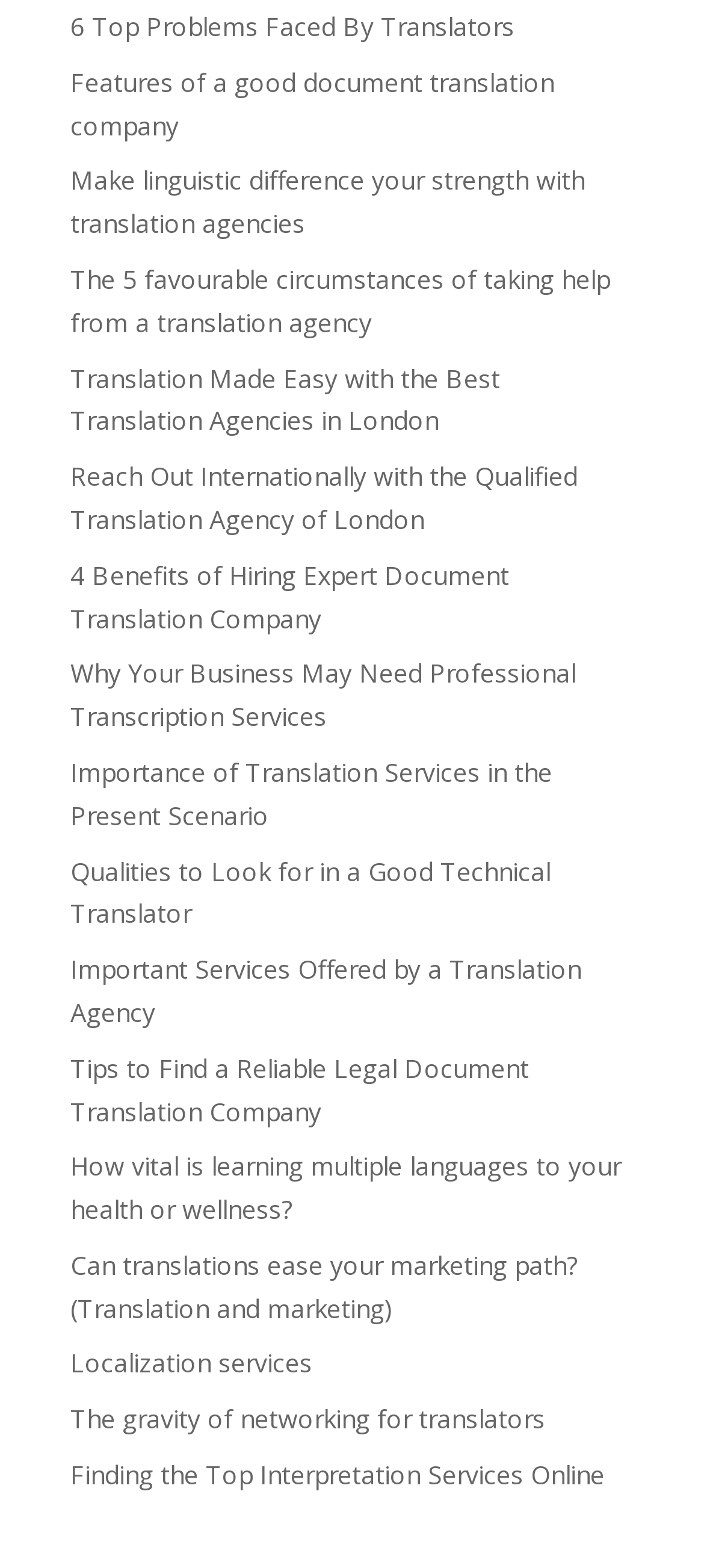Find the bounding box coordinates of the clickable element required to execute the following instruction: "Learn about the features of a good document translation company". Provide the coordinates as four float numbers between 0 and 1, i.e., [left, top, right, bottom].

[0.1, 0.041, 0.787, 0.09]